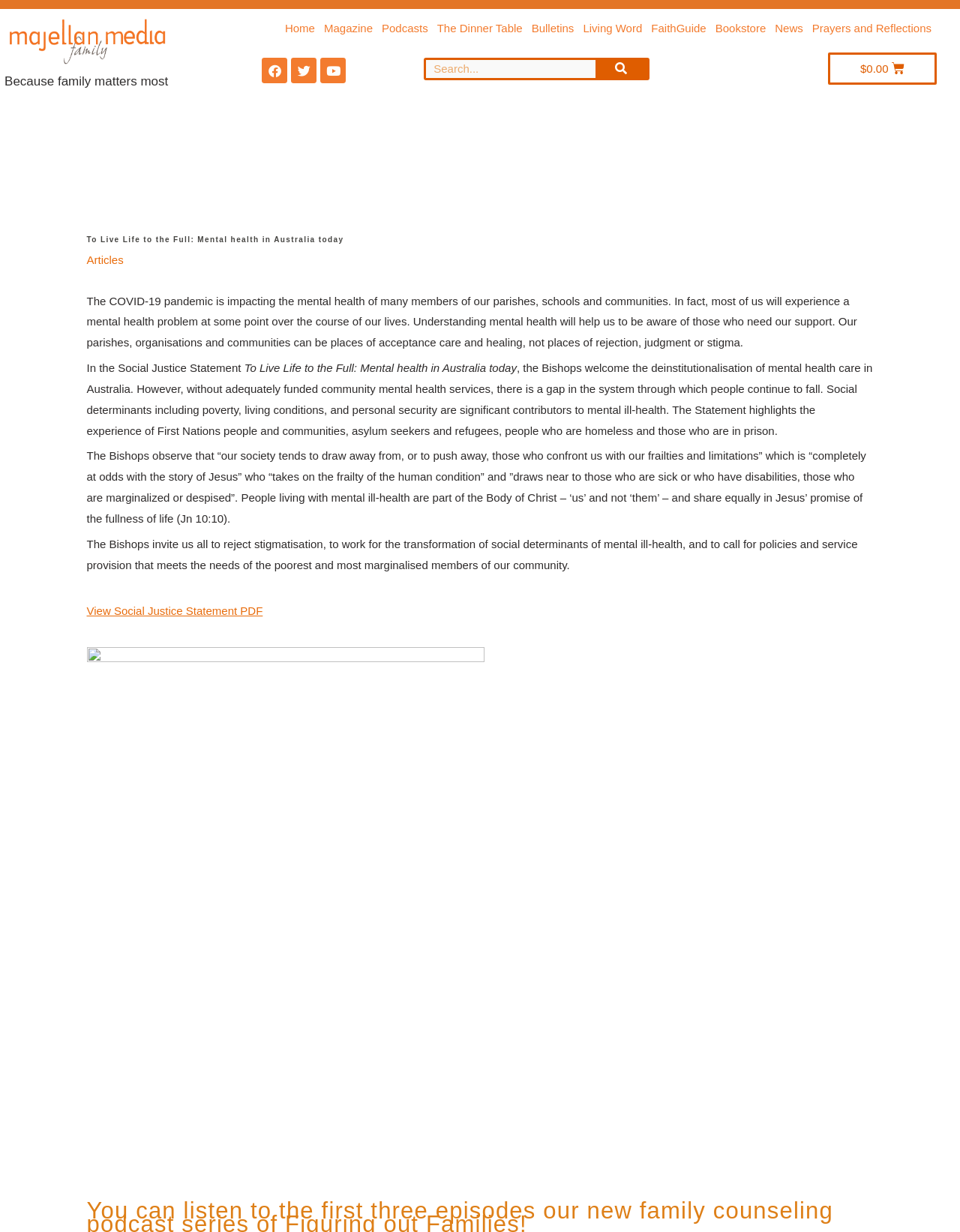Write a detailed summary of the webpage.

The webpage is about mental health in Australia, specifically focusing on the Catholic Church's perspective. At the top left corner, there is a logo of Majellan Media, accompanied by a heading that reads "Because family matters most". 

Below the logo, there is a navigation menu with links to various sections, including "Home", "Magazine", "Podcasts", and more. To the right of the navigation menu, there are social media links to Facebook, Twitter, and YouTube, as well as a search bar.

The main content of the webpage is divided into two sections. The first section has a heading that reads "To Live Life to the Full: Mental health in Australia today" and provides an introduction to the topic of mental health, highlighting the impact of the COVID-19 pandemic and the importance of understanding mental health. 

The second section appears to be an excerpt from a Social Justice Statement, discussing the deinstitutionalisation of mental health care in Australia and the need for adequately funded community mental health services. The text also touches on the experiences of marginalized groups, such as First Nations people, asylum seekers, and refugees.

At the bottom of the page, there is a call to action to reject stigmatisation and work towards transforming social determinants of mental ill-health. There is also a button to view the Social Justice Statement PDF. Below that, there is an image with a link, and finally, a heading that promotes a family counseling podcast series called "Figuring out Families!".